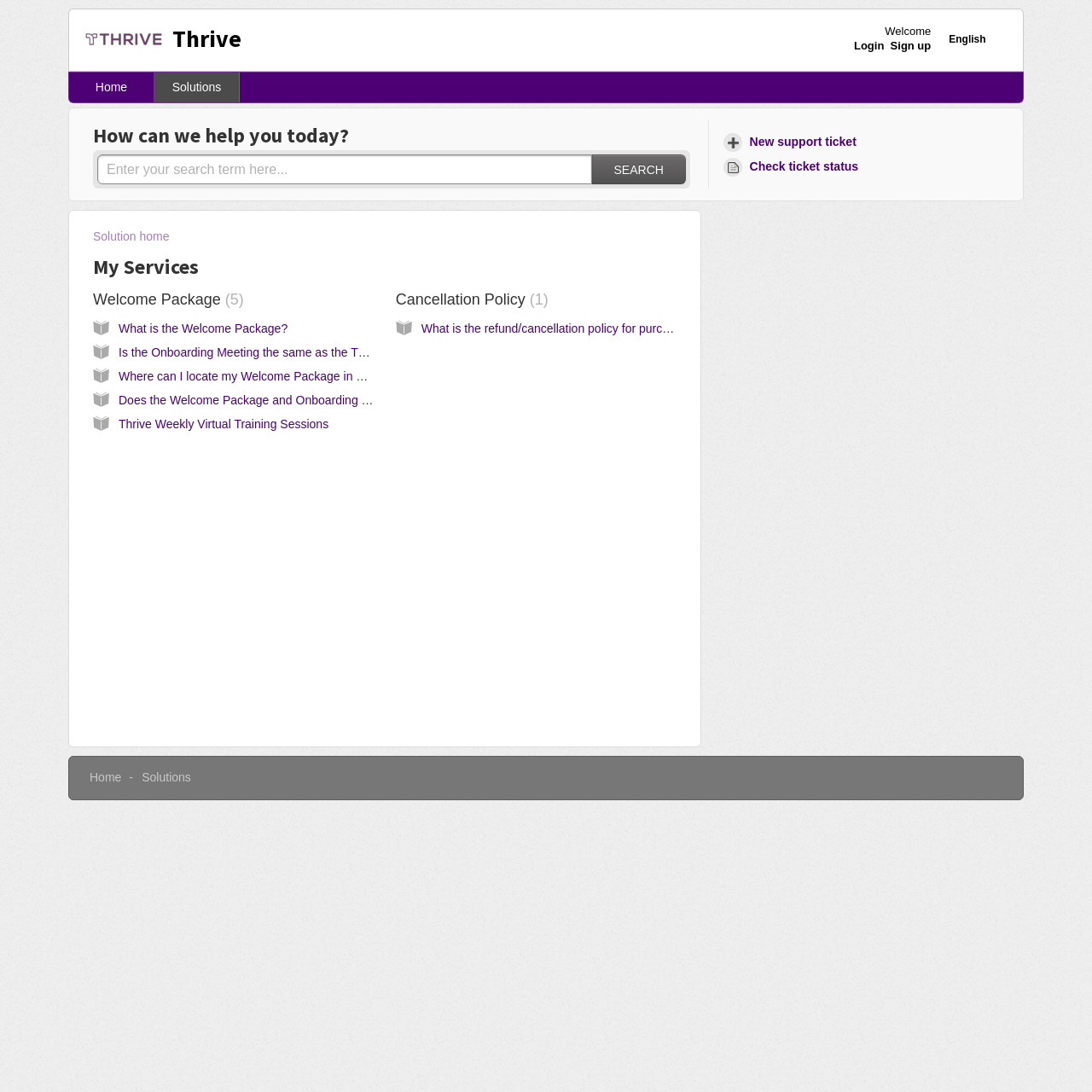Generate a comprehensive description of the webpage content.

The webpage is titled "My Services : Thrive" and appears to be a support or services page. At the top left, there is a logo image, and next to it, a heading that reads "Thrive". Below the logo, there is a horizontal tab list with a single option, "English". 

To the right of the logo, there is a welcome message, followed by links to "Login" and "Sign up". Below these links, there is a navigation menu with options for "Home" and "Solutions". 

The main content of the page is divided into two sections. The first section has a heading that asks "How can we help you today?" and features a search bar with a "Search" button. Below the search bar, there are links to create a new support ticket, check ticket status, and access the solution home page.

The second section is titled "My Services" and appears to be a list of frequently asked questions (FAQs) related to the Welcome Package. There are five links to specific questions, including "What is the Welcome Package?", "Is the Onboarding Meeting the same as the Thrive Group Training Session?", and others. Below these links, there is another section with a single link to "Cancellation Policy".

At the bottom of the page, there is a footer section with links to "Home" and "Solutions", similar to the navigation menu at the top.